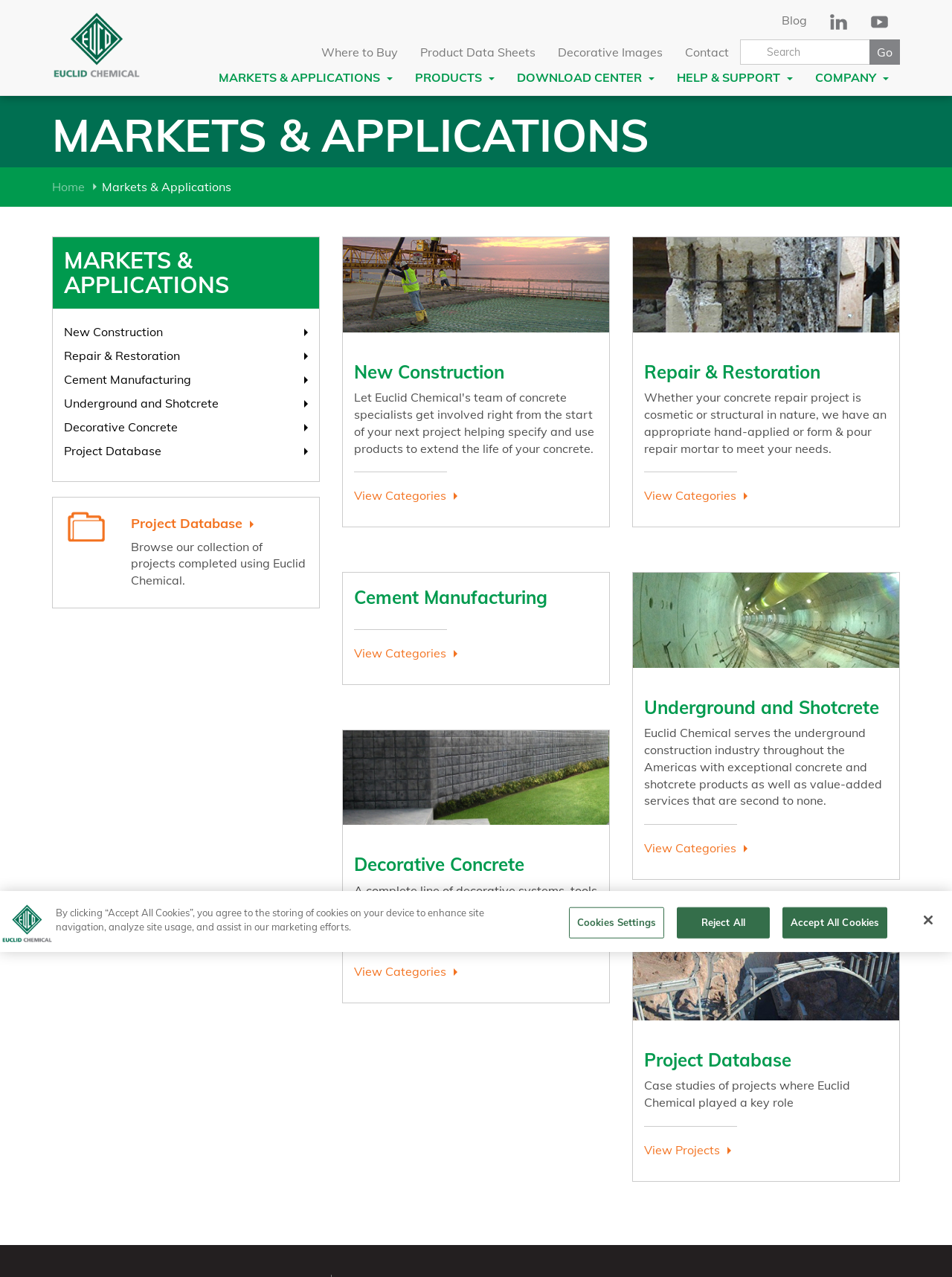What is the text on the 'Accept All Cookies' button?
Based on the image, provide a one-word or brief-phrase response.

Accept All Cookies